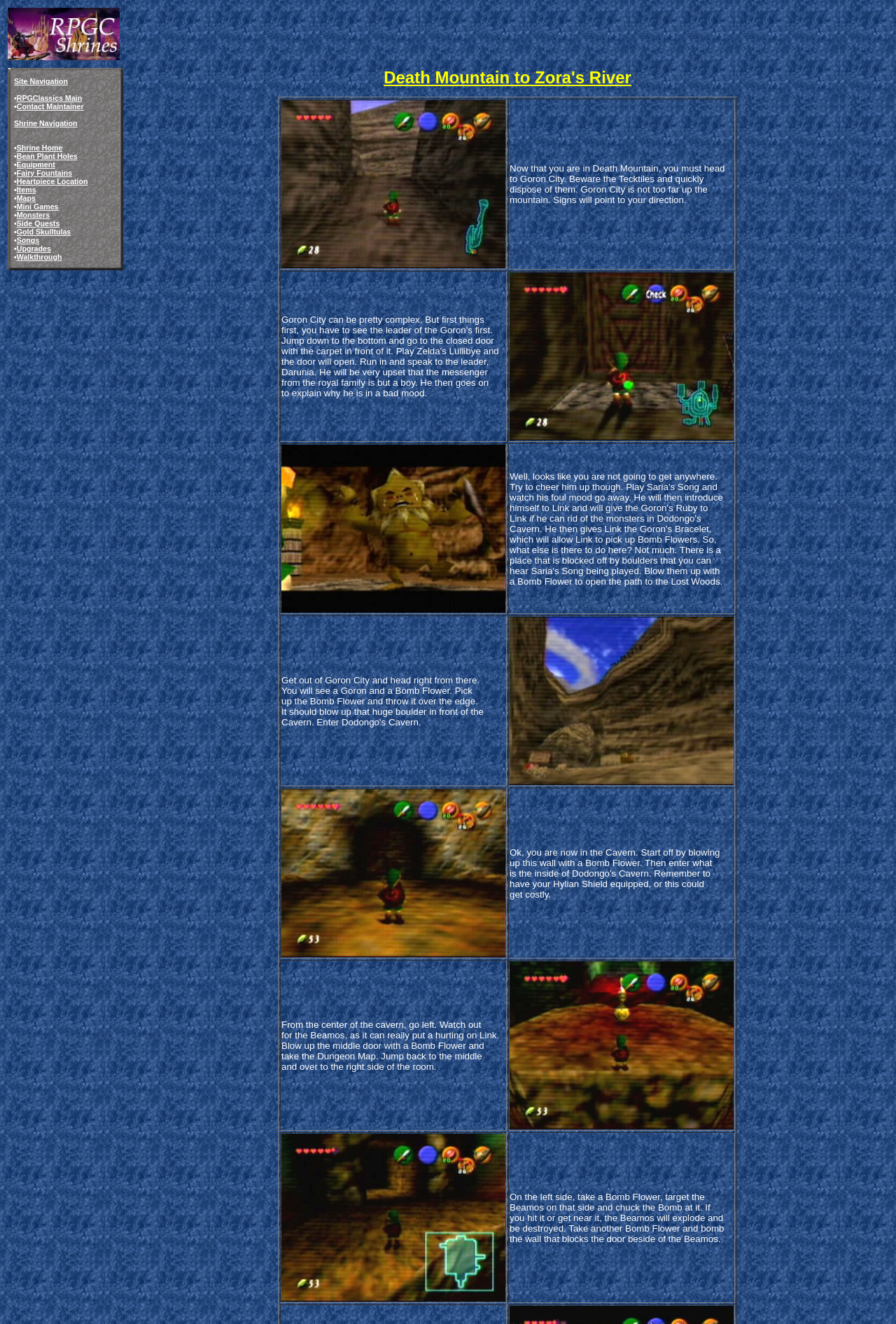Find the bounding box coordinates for the area that must be clicked to perform this action: "Click the link to Heartpiece Location".

[0.019, 0.134, 0.098, 0.14]